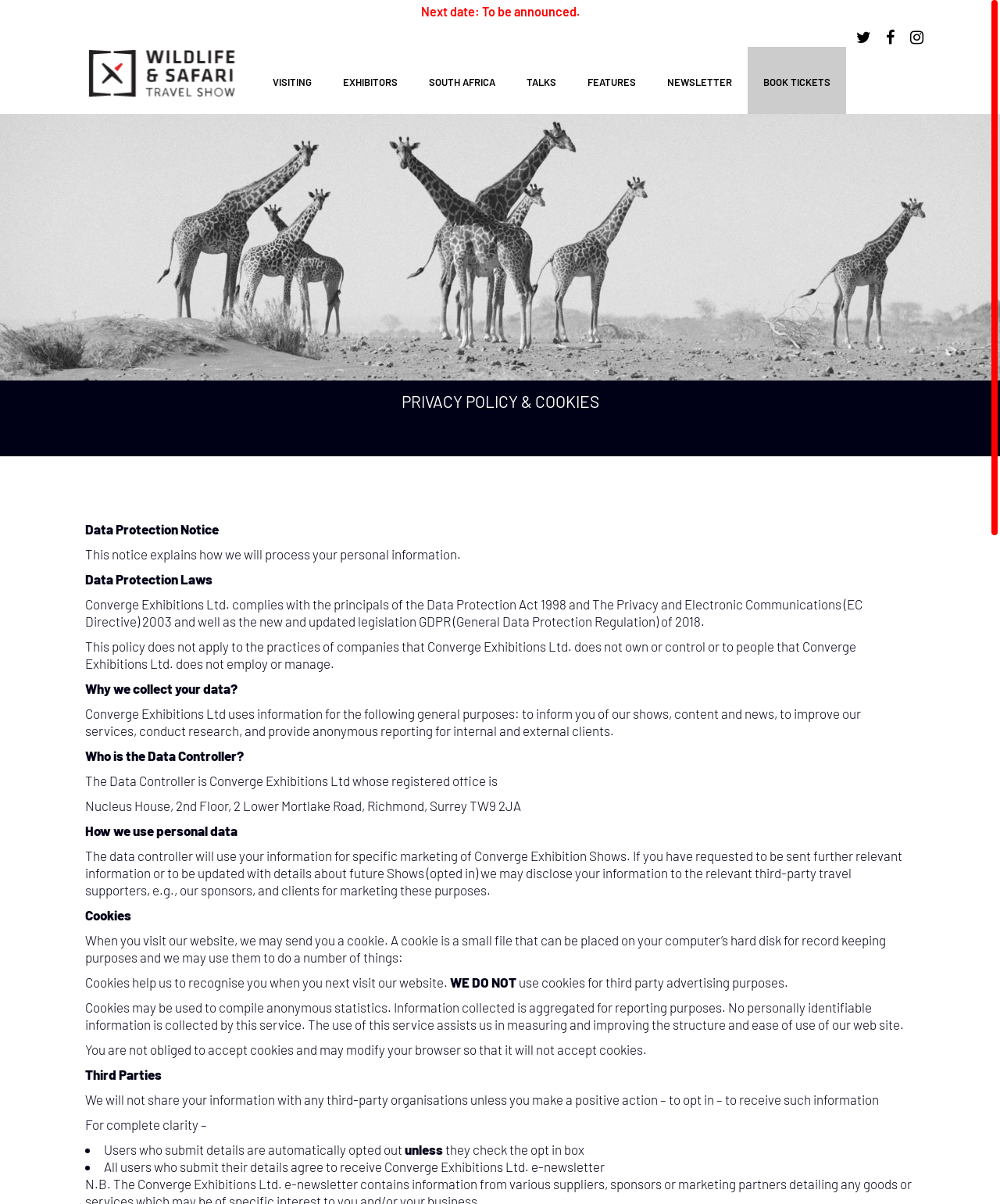Answer the question using only one word or a concise phrase: Can users opt out of receiving information from third-party organizations?

Yes